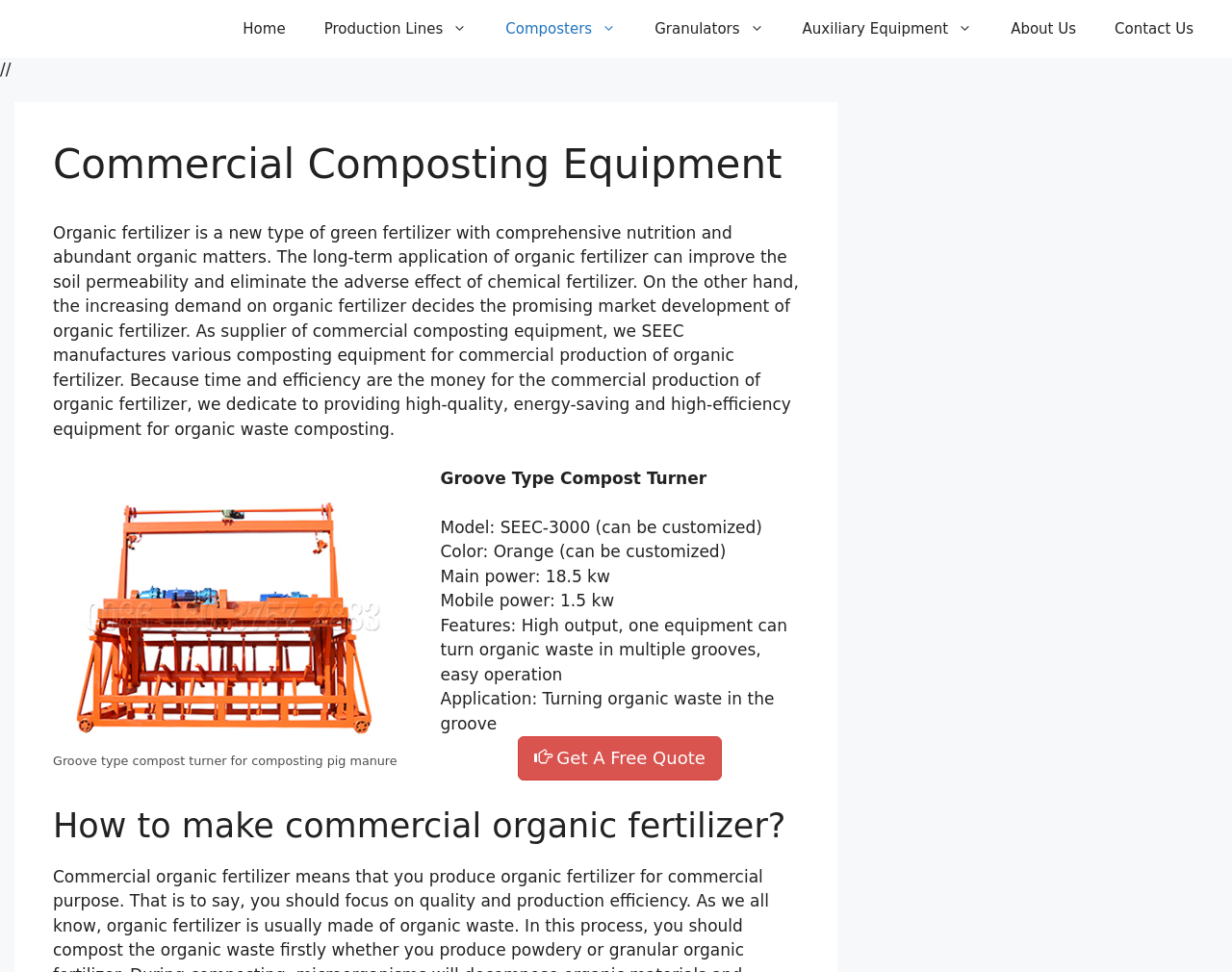Using the webpage screenshot, find the UI element described by Support Hope. Provide the bounding box coordinates in the format (top-left x, top-left y, bottom-right x, bottom-right y), ensuring all values are floating point numbers between 0 and 1.

None